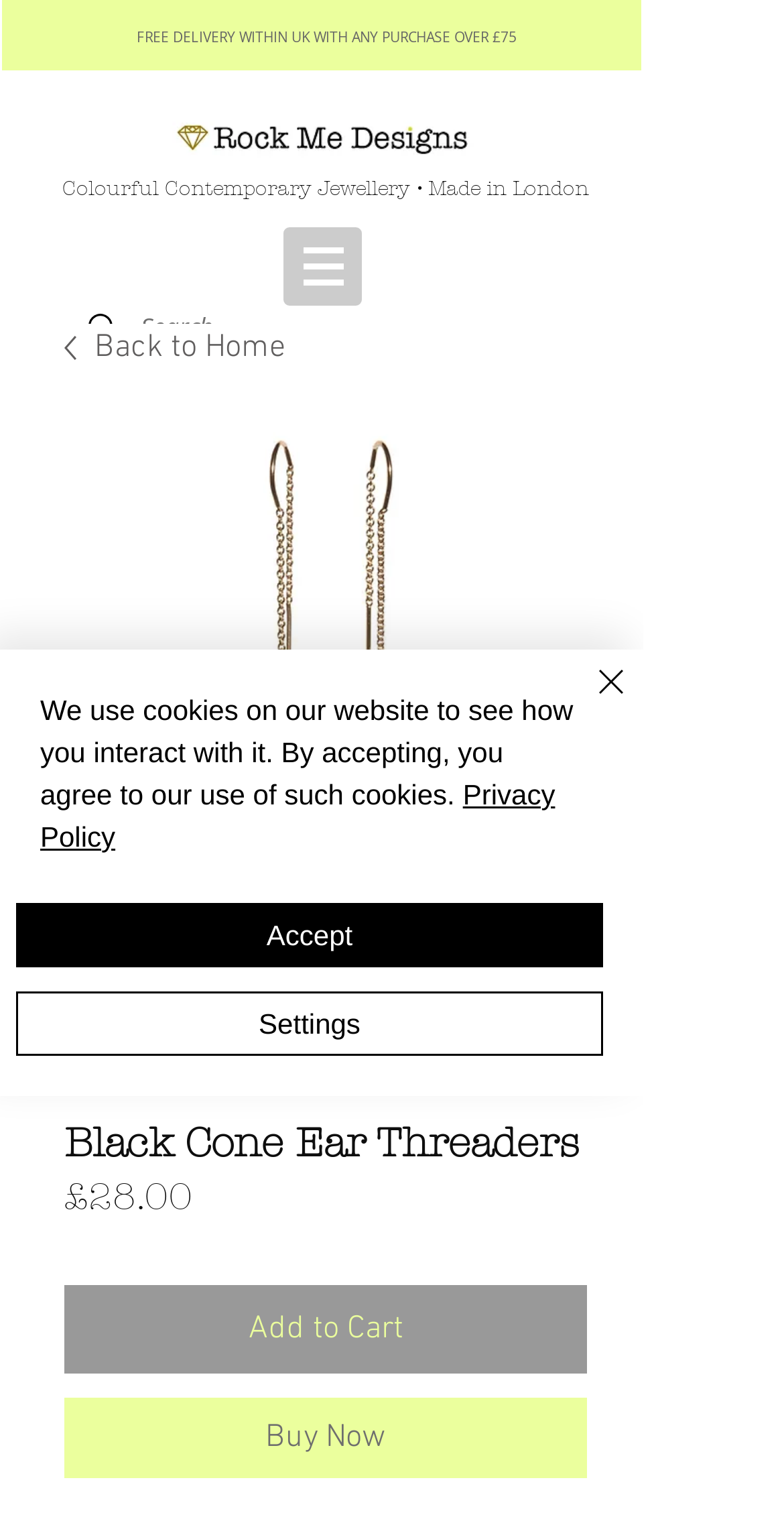Using the provided element description: "Privacy Policy", identify the bounding box coordinates. The coordinates should be four floats between 0 and 1 in the order [left, top, right, bottom].

[0.051, 0.513, 0.708, 0.562]